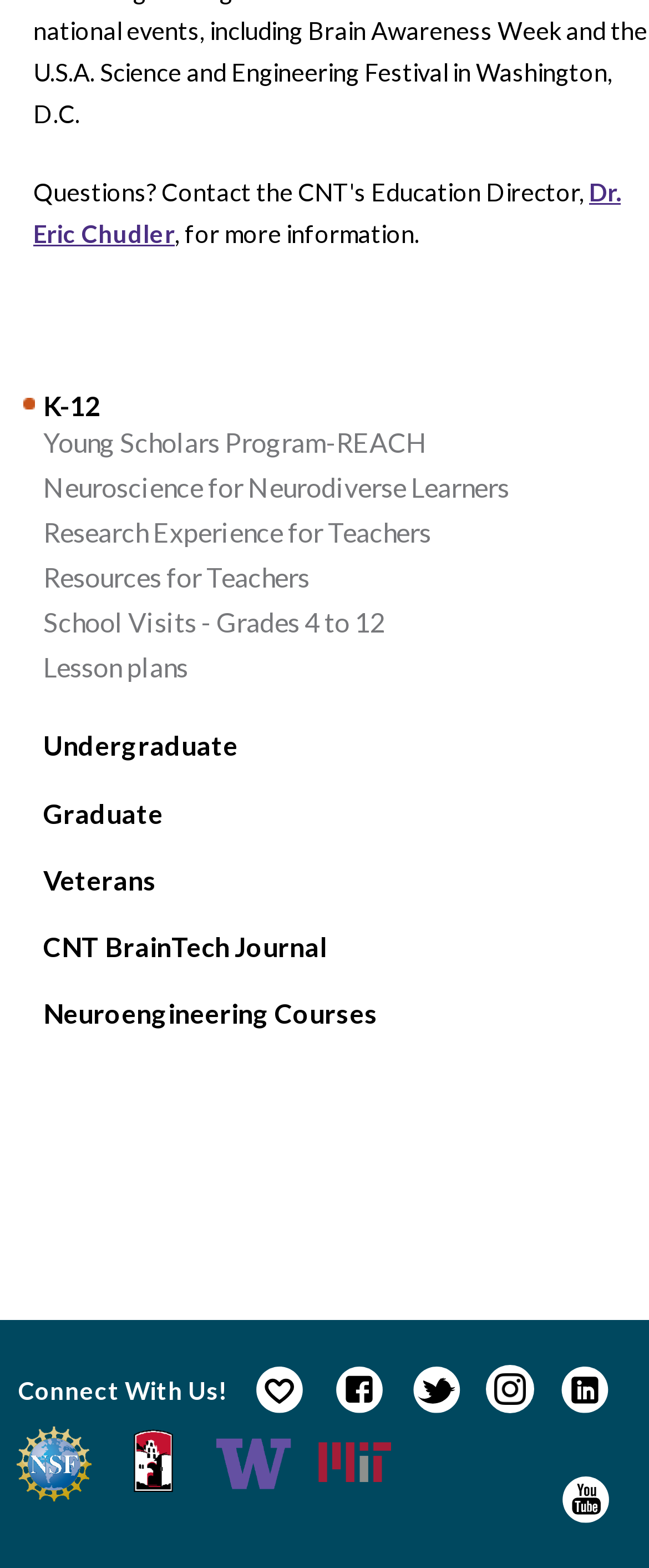Please examine the image and provide a detailed answer to the question: What social media platforms are available for connection?

The social media platforms are listed at the bottom of the webpage, which allows users to connect with the organization or individual on these platforms.